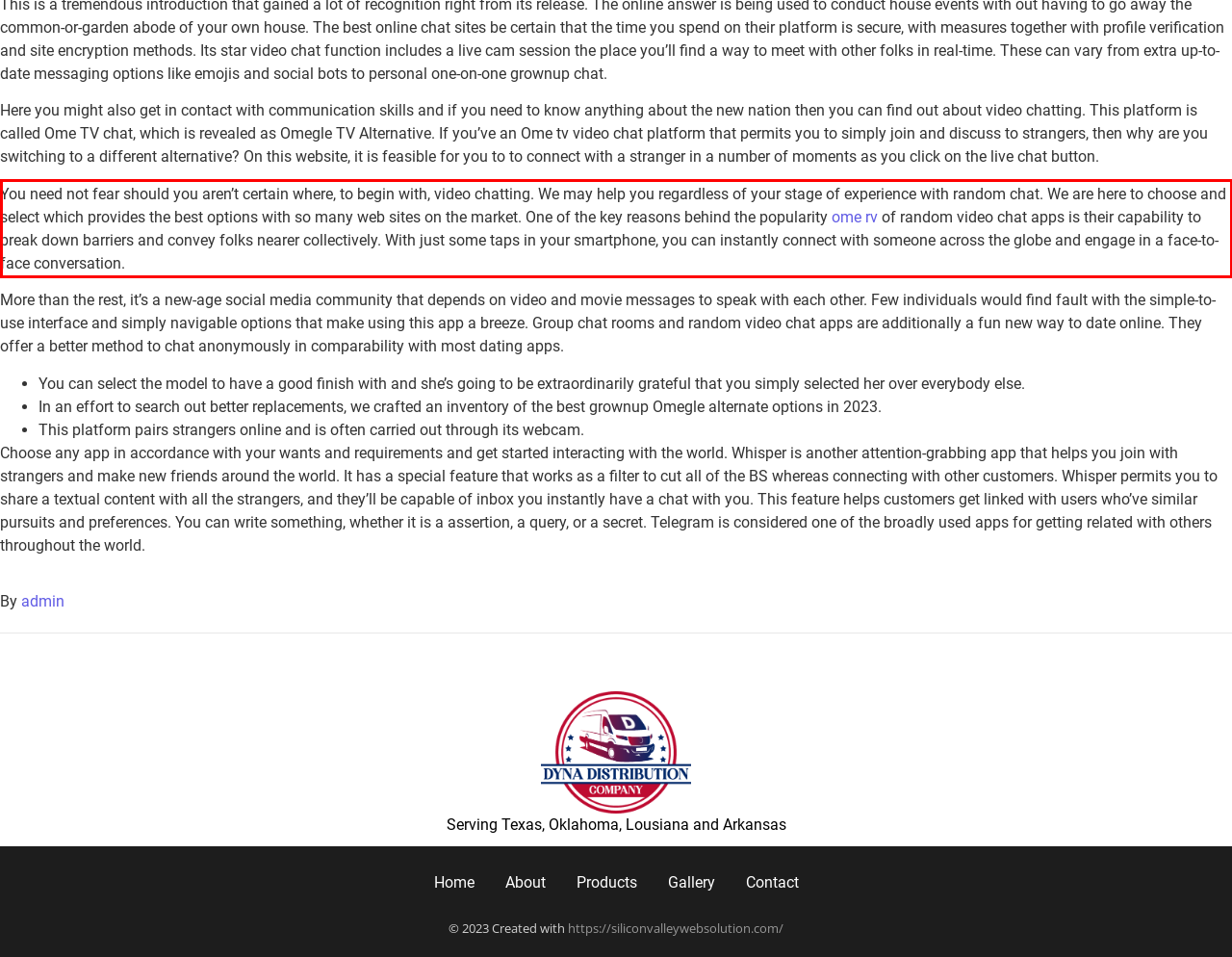Please recognize and transcribe the text located inside the red bounding box in the webpage image.

You need not fear should you aren’t certain where, to begin with, video chatting. We may help you regardless of your stage of experience with random chat. We are here to choose and select which provides the best options with so many web sites on the market. One of the key reasons behind the popularity ome rv of random video chat apps is their capability to break down barriers and convey folks nearer collectively. With just some taps in your smartphone, you can instantly connect with someone across the globe and engage in a face-to-face conversation.